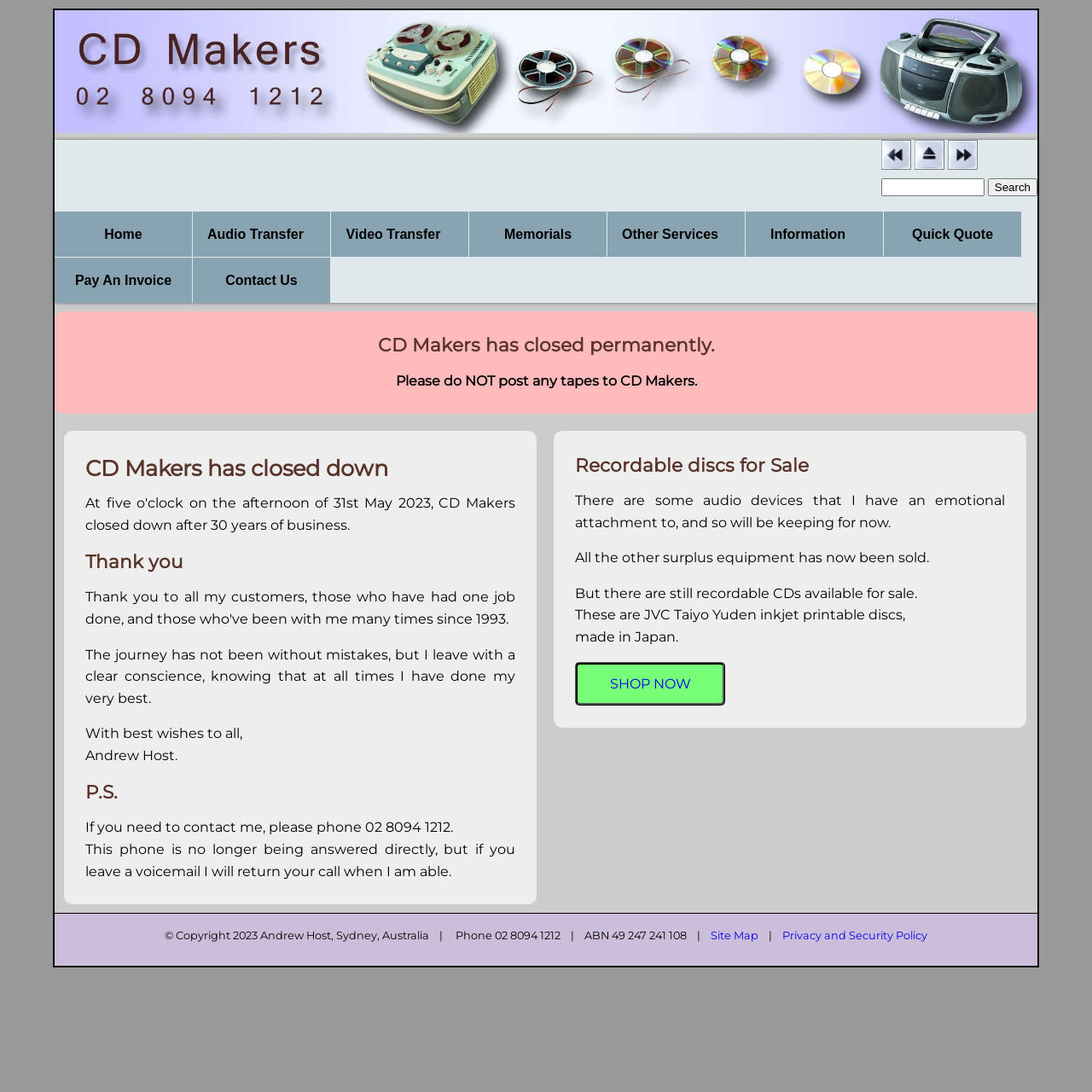Please find and report the bounding box coordinates of the element to click in order to perform the following action: "Get started with family therapy". The coordinates should be expressed as four float numbers between 0 and 1, in the format [left, top, right, bottom].

None